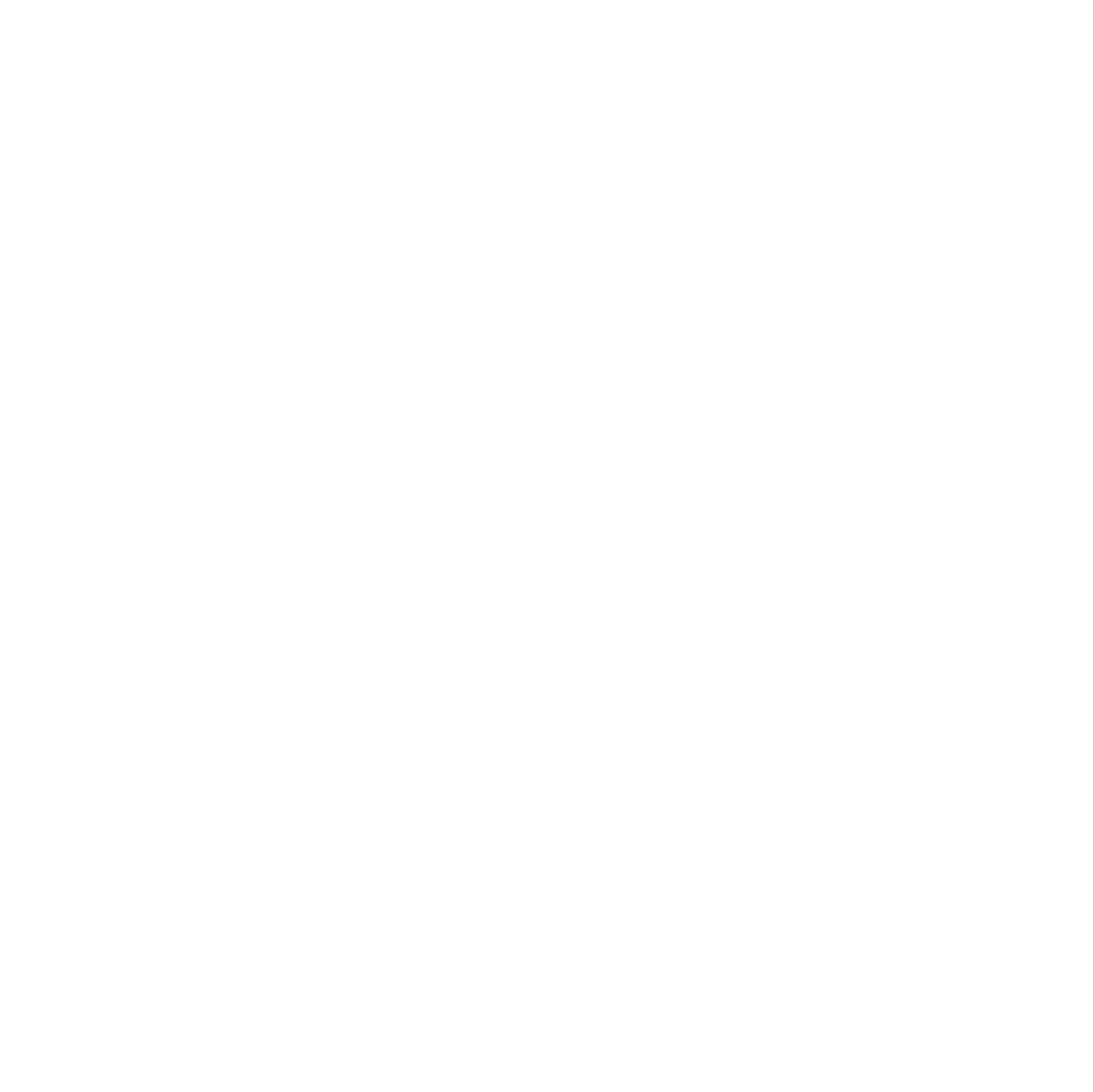Provide the bounding box coordinates of the area you need to click to execute the following instruction: "Click on the 'Sign up' button".

[0.289, 0.791, 0.305, 0.807]